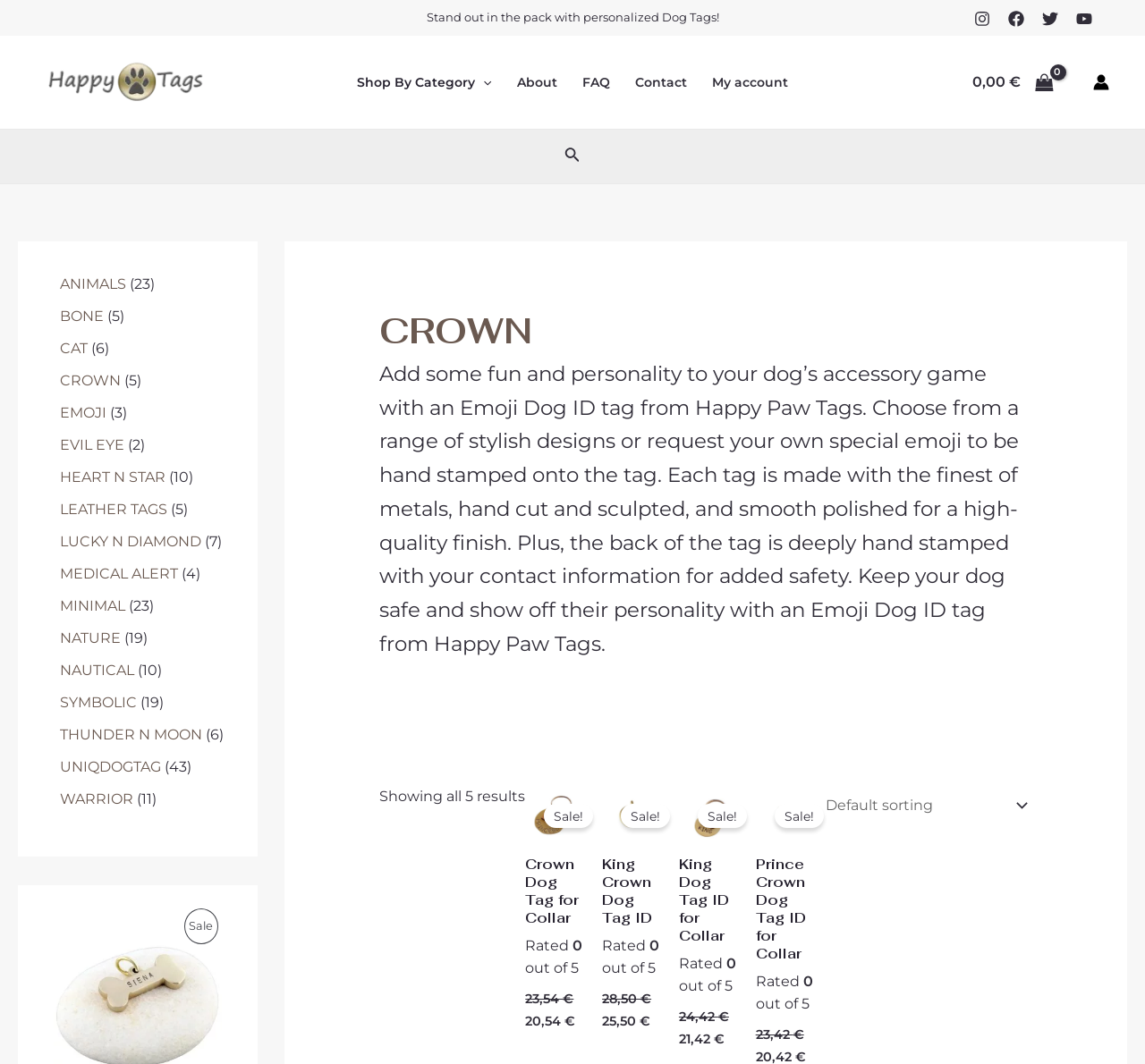Please specify the bounding box coordinates of the clickable section necessary to execute the following command: "Click the '注册' link".

None